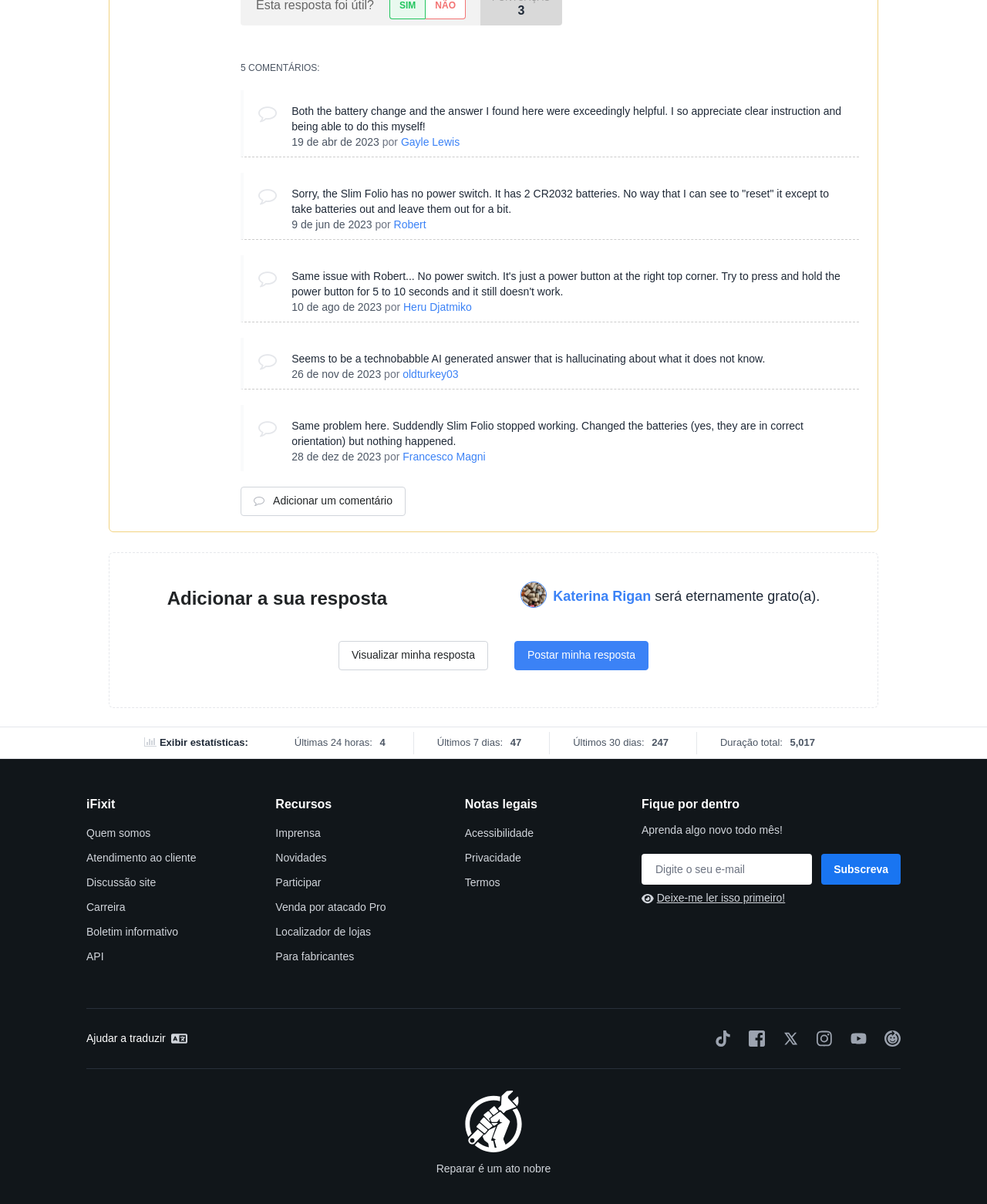Determine the bounding box coordinates of the region to click in order to accomplish the following instruction: "View my response". Provide the coordinates as four float numbers between 0 and 1, specifically [left, top, right, bottom].

[0.343, 0.533, 0.495, 0.557]